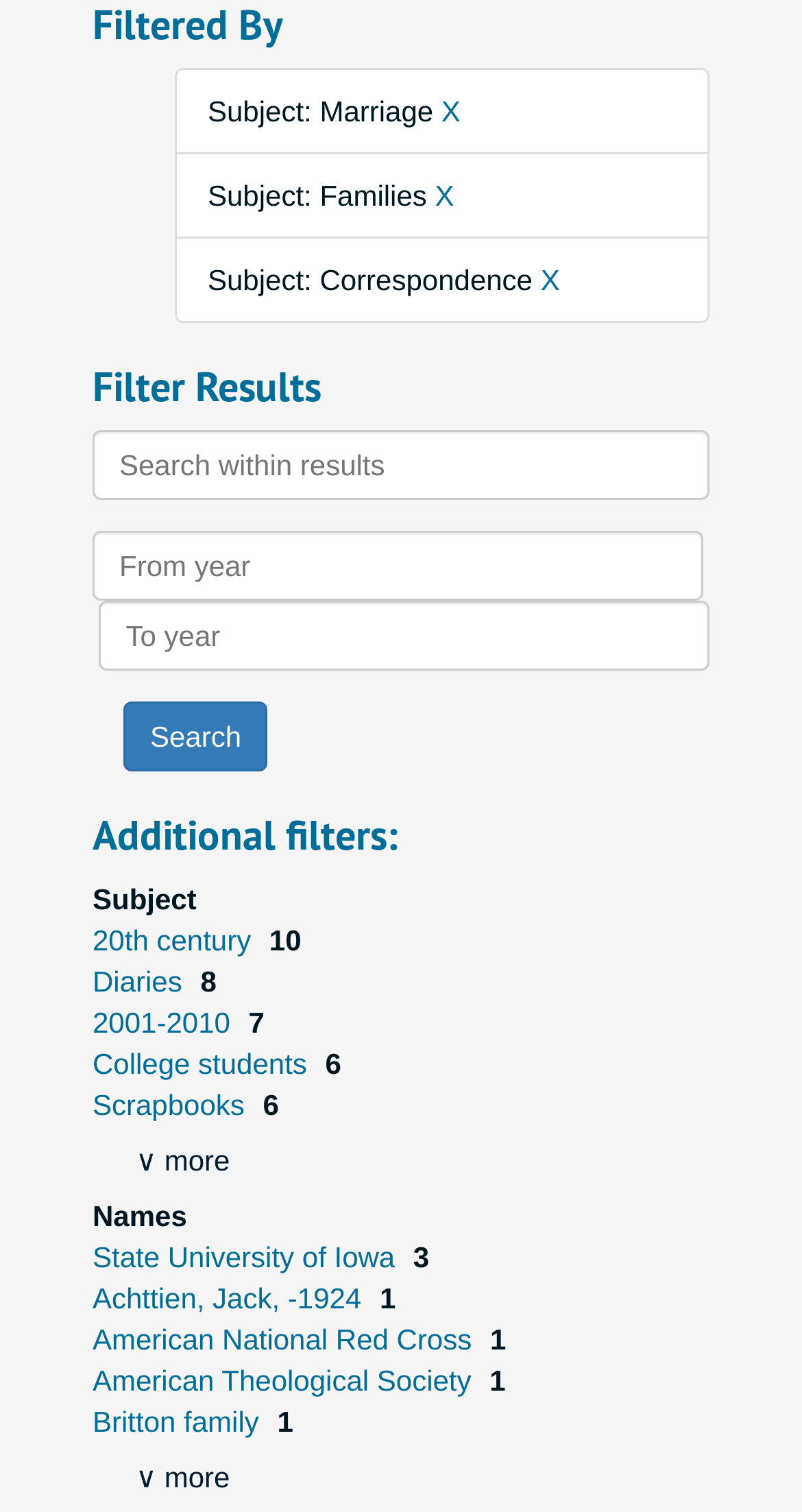How many links are available under the 'Subject' filter?
Use the information from the screenshot to give a comprehensive response to the question.

Under the 'Subject' filter, I counted 4 links: '20th century', 'Diaries', '2001-2010', and 'College students'.